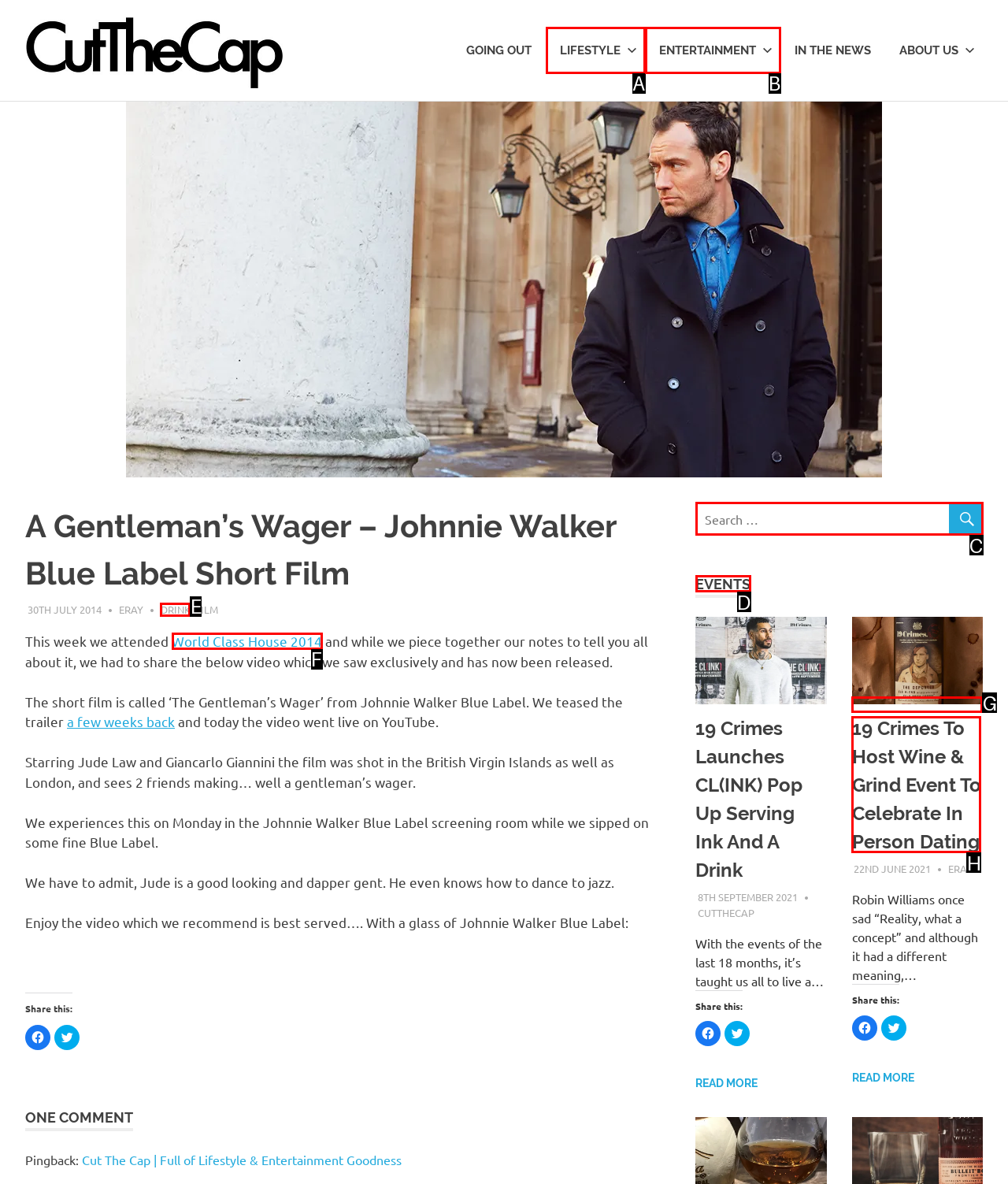Determine the HTML element that best aligns with the description: World Class House 2014
Answer with the appropriate letter from the listed options.

F